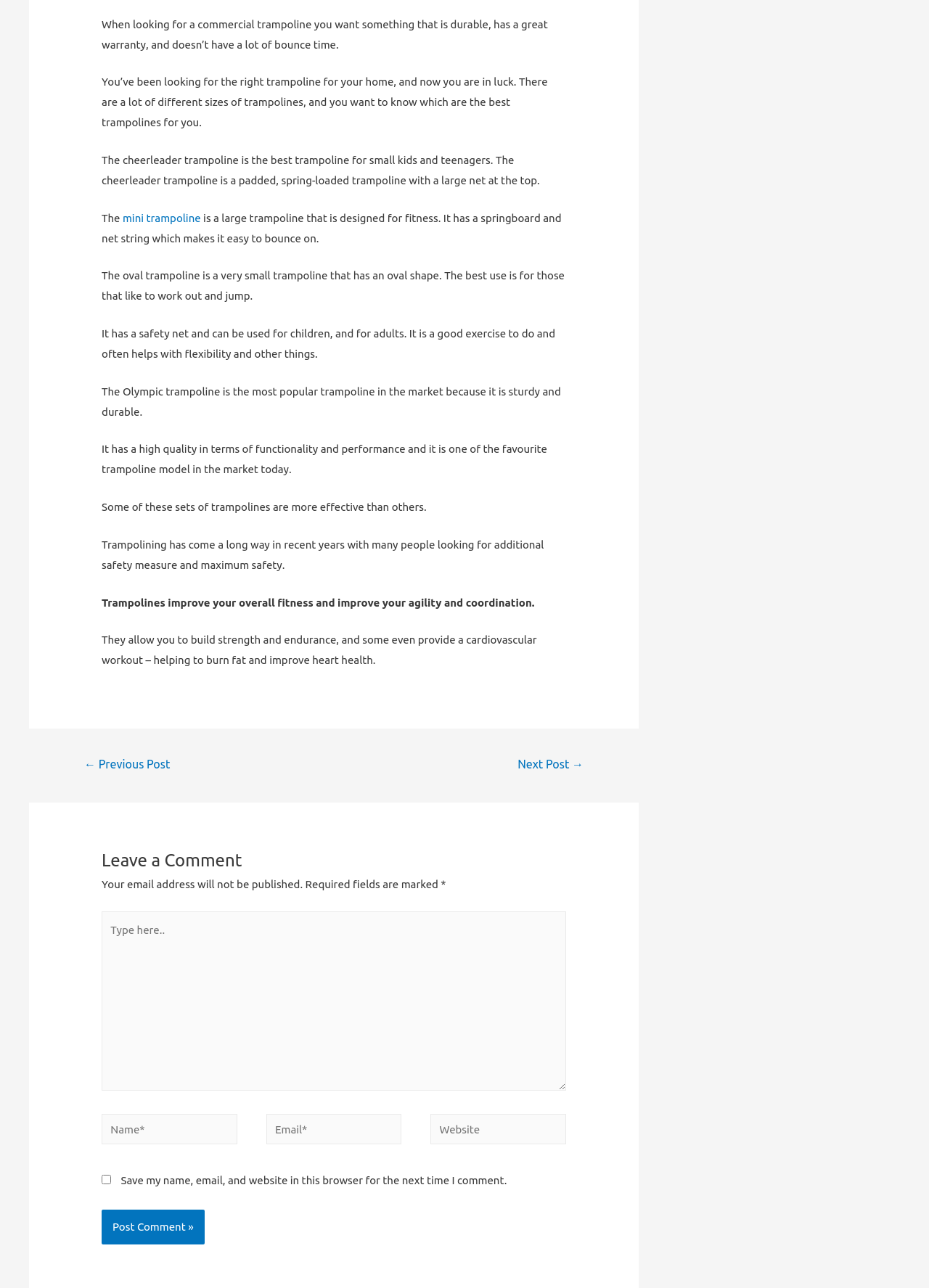Please identify the bounding box coordinates of the area that needs to be clicked to follow this instruction: "Click on the 'mini trampoline' link".

[0.132, 0.164, 0.216, 0.174]